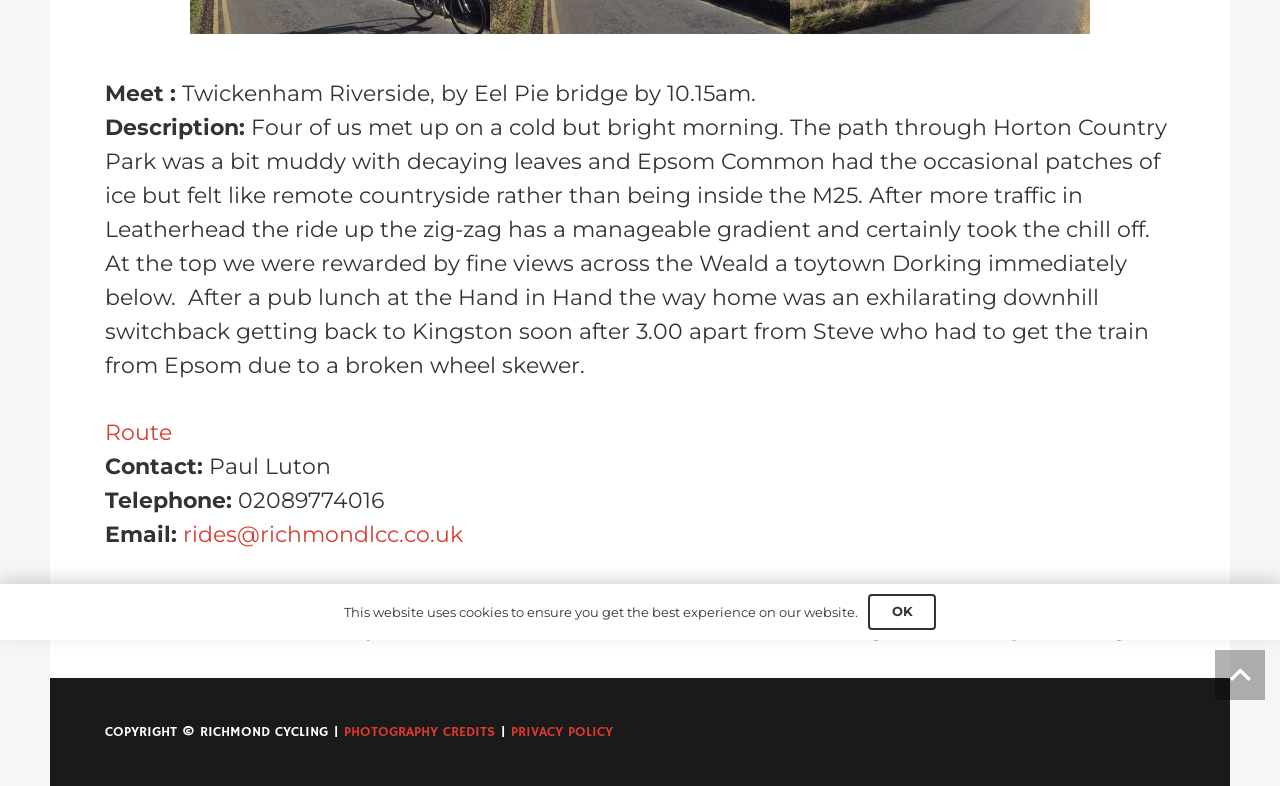Given the description of a UI element: "alt="Petsrus Veterinary Hospitals"", identify the bounding box coordinates of the matching element in the webpage screenshot.

None